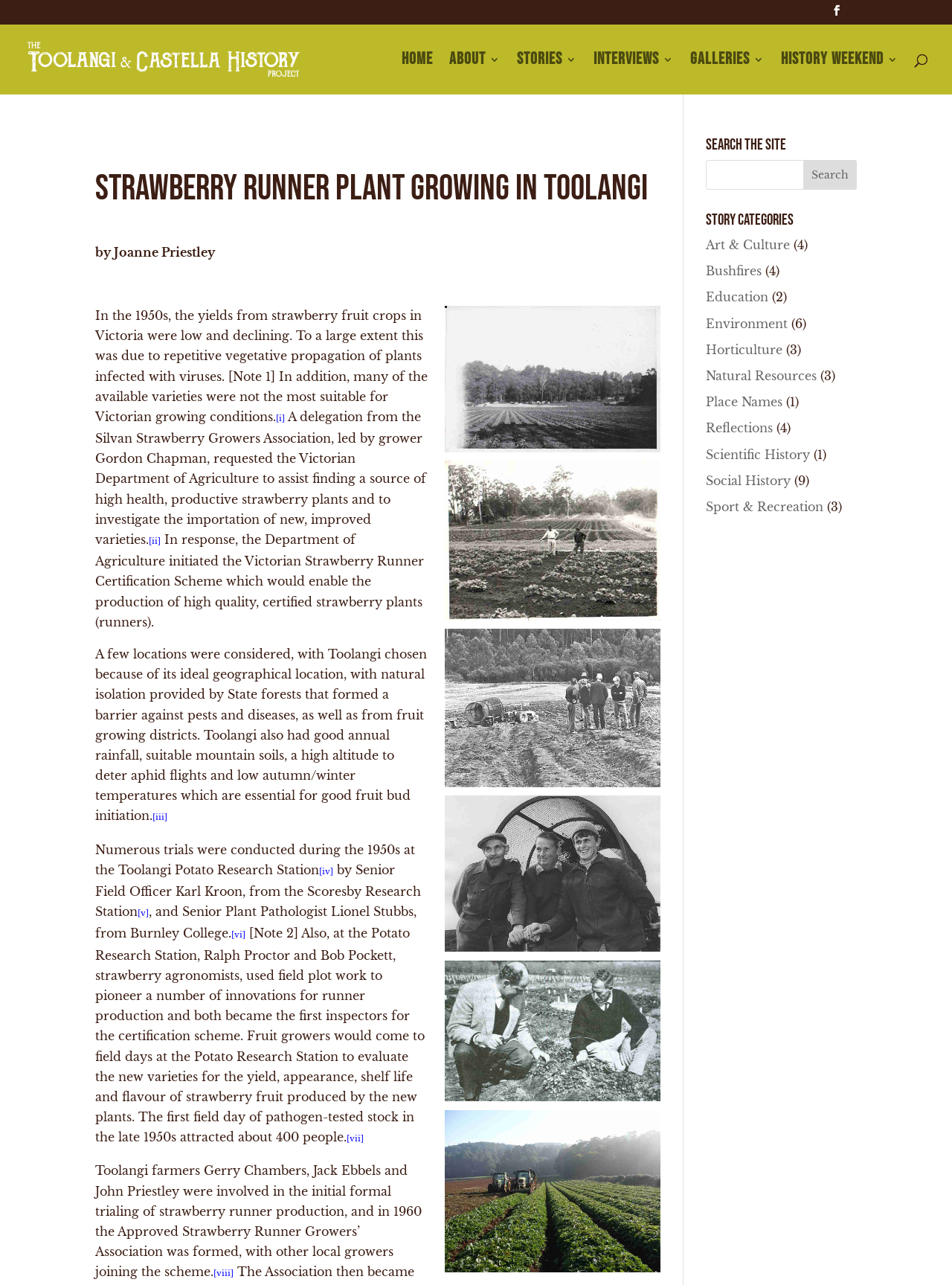Identify the bounding box for the given UI element using the description provided. Coordinates should be in the format (top-left x, top-left y, bottom-right x, bottom-right y) and must be between 0 and 1. Here is the description: Place Names

[0.741, 0.307, 0.822, 0.319]